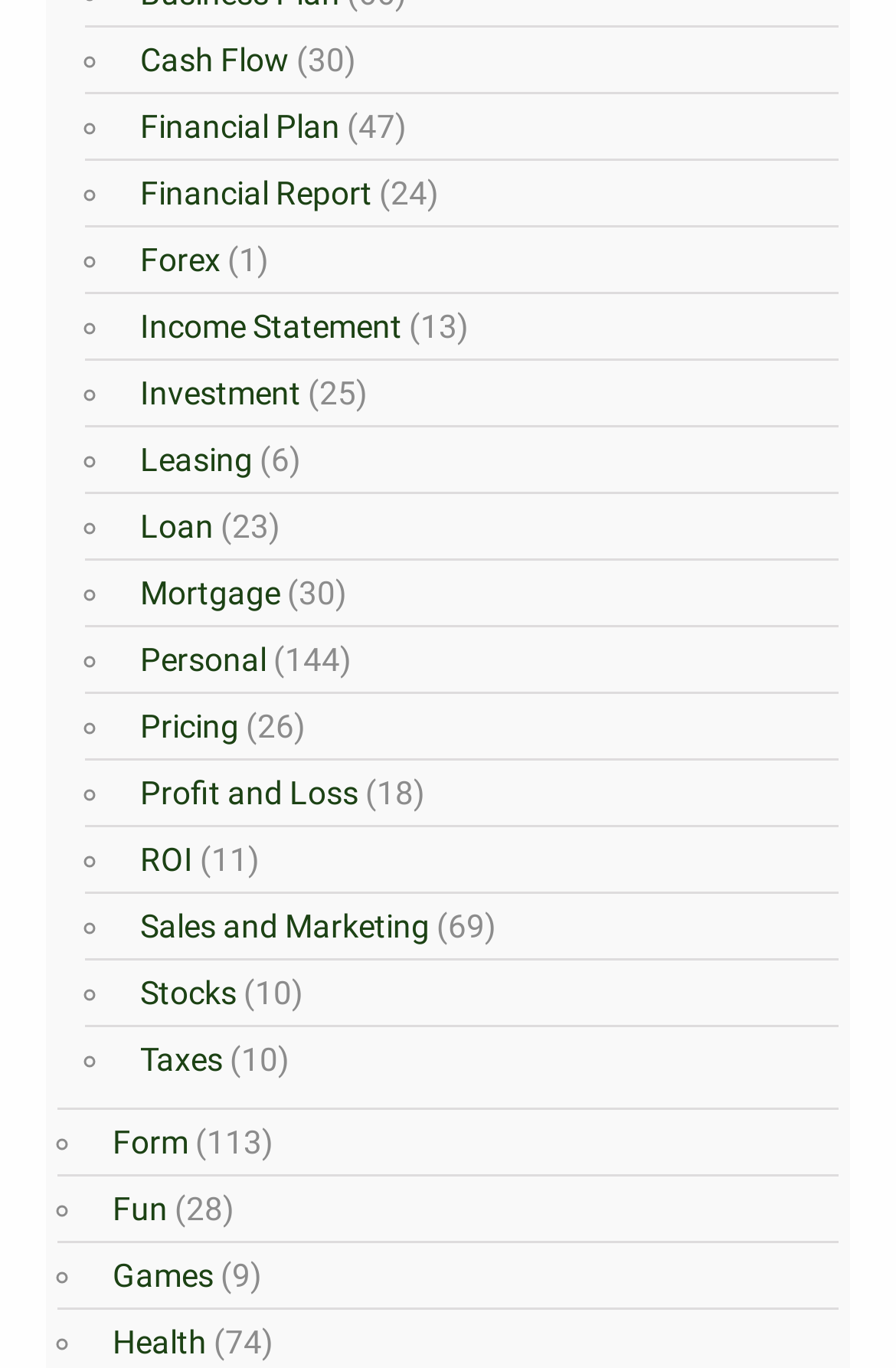How many links are listed under the '◦' marker?
Please look at the screenshot and answer using one word or phrase.

24